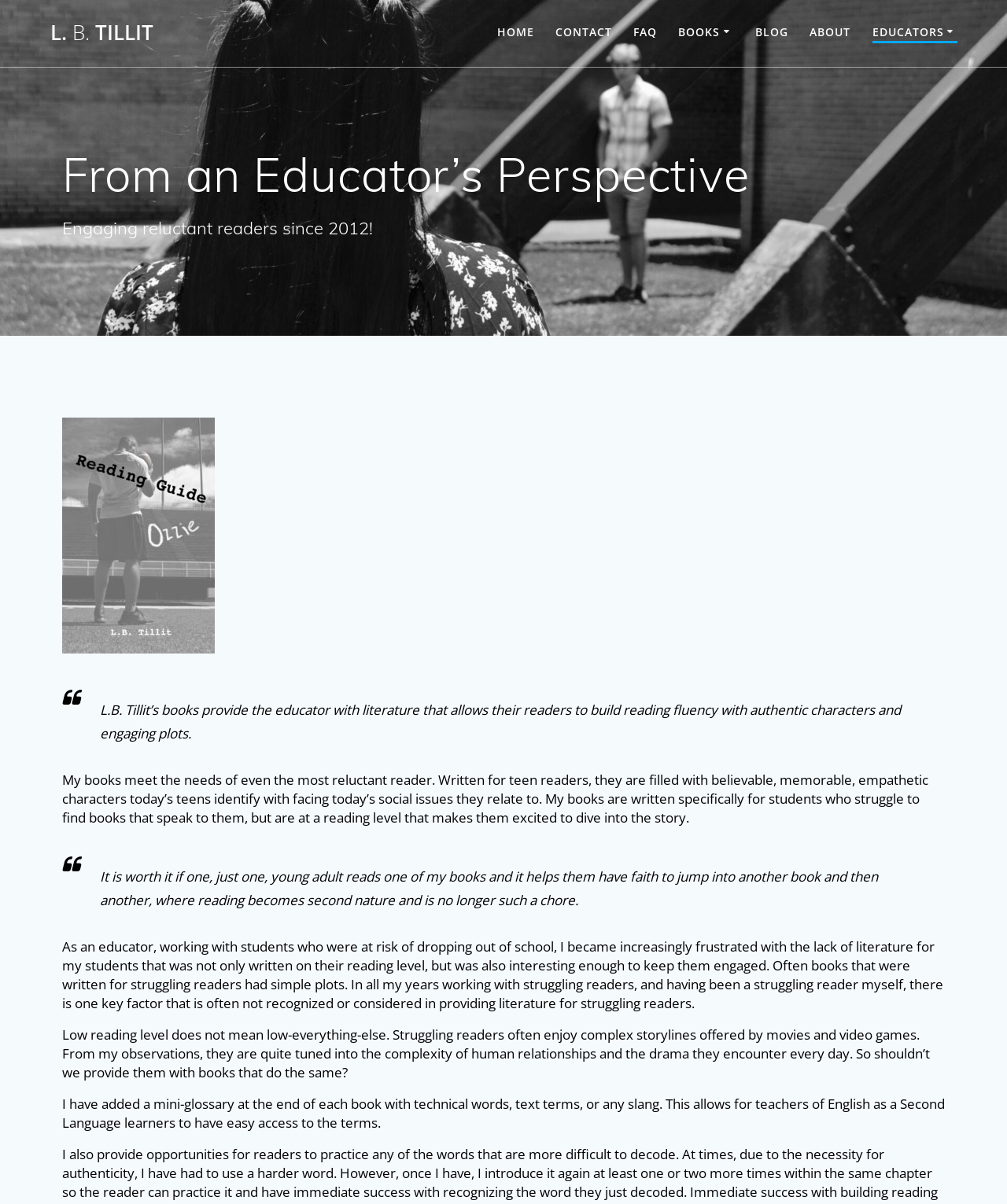What kind of readers do the author's books target?
With the help of the image, please provide a detailed response to the question.

The author's books target reluctant readers, as stated in the text 'Engaging reluctant readers since 2012!' and also implied in the text 'My books meet the needs of even the most reluctant reader.' which suggests that the author's books are intended for readers who are not enthusiastic about reading.